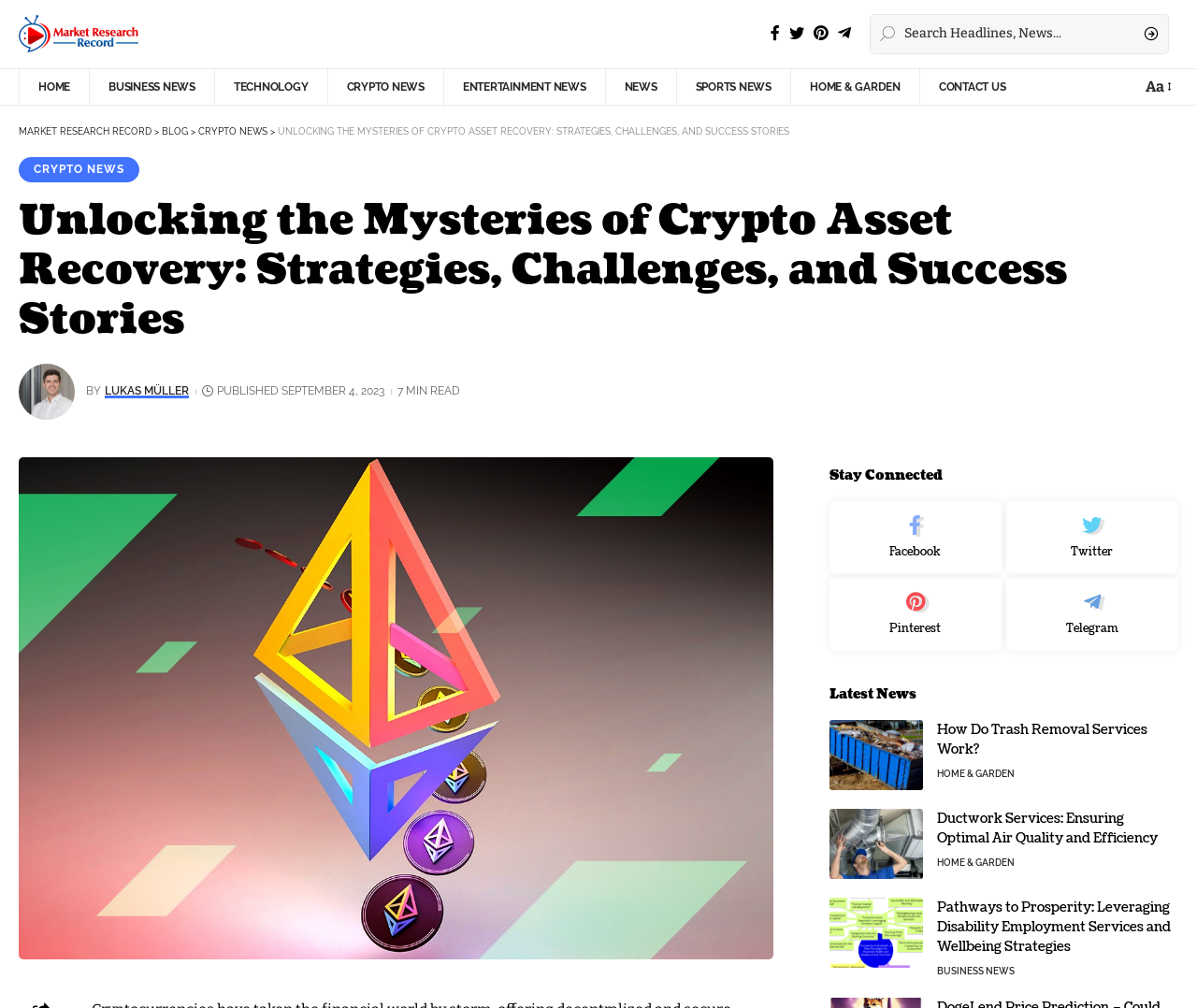How many social media links are there in the 'Stay Connected' section?
Observe the image and answer the question with a one-word or short phrase response.

4